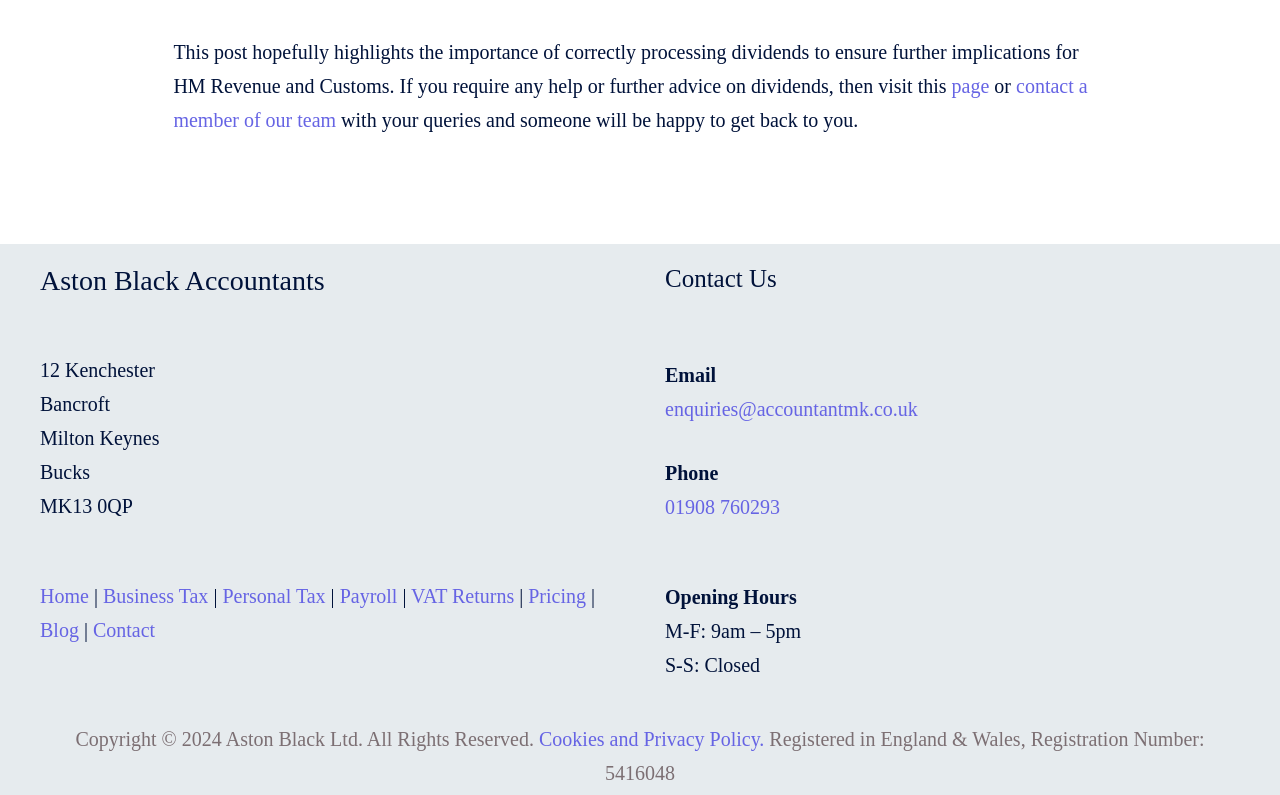Please find and report the bounding box coordinates of the element to click in order to perform the following action: "Reply to the topic". The coordinates should be expressed as four float numbers between 0 and 1, in the format [left, top, right, bottom].

None